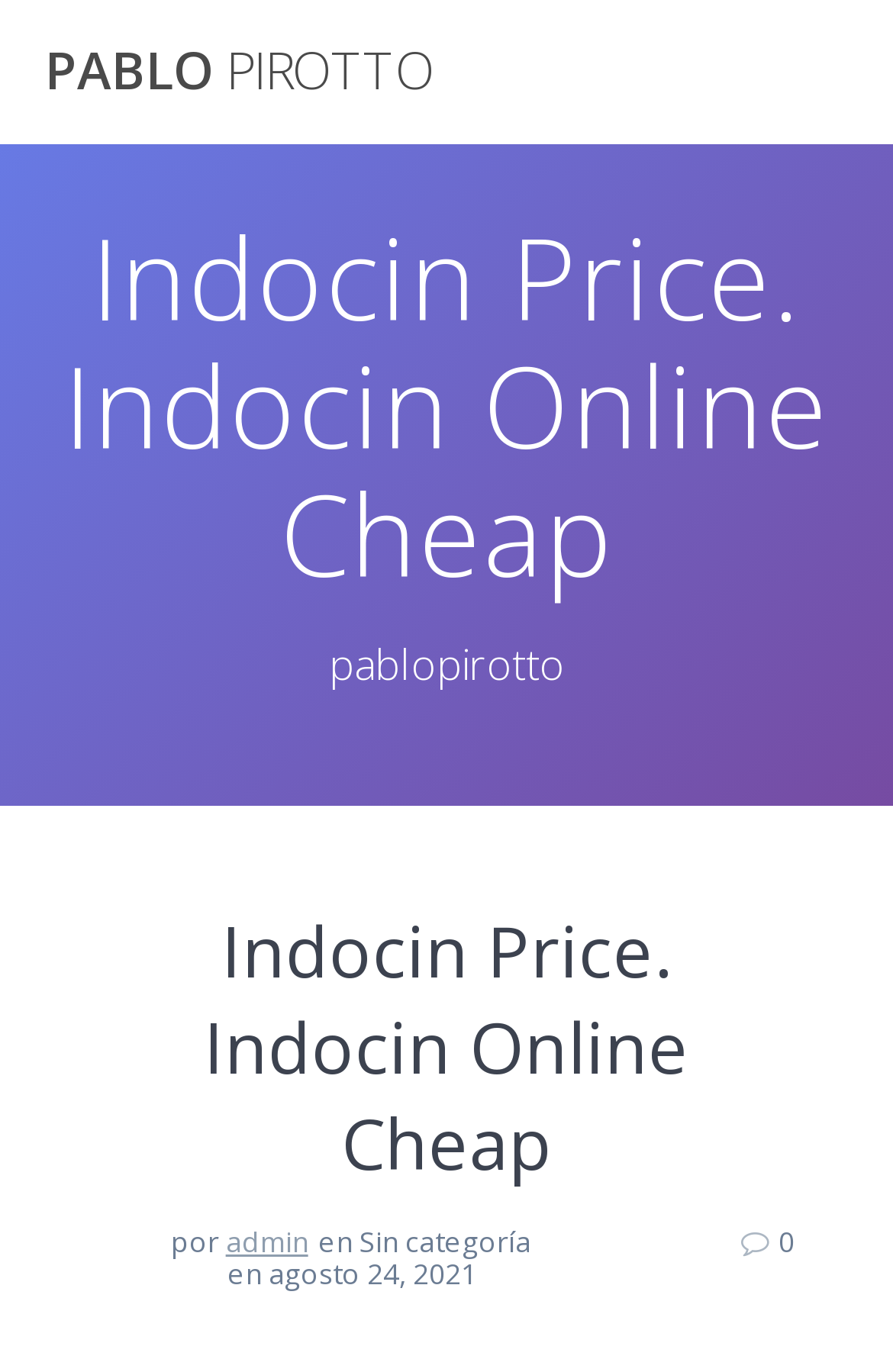Please specify the bounding box coordinates in the format (top-left x, top-left y, bottom-right x, bottom-right y), with values ranging from 0 to 1. Identify the bounding box for the UI component described as follows: Cite

None